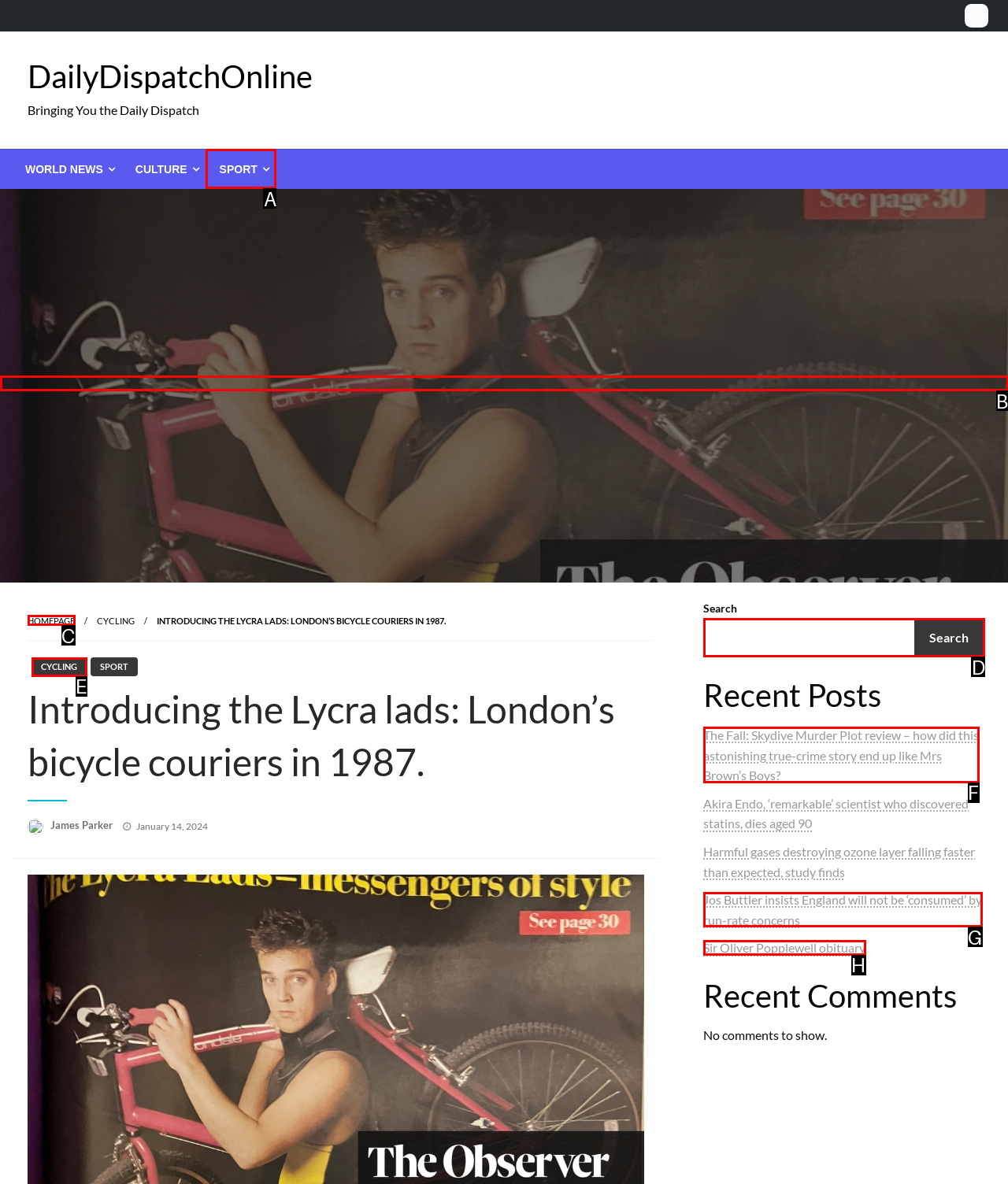Determine the right option to click to perform this task: Search for something
Answer with the correct letter from the given choices directly.

D